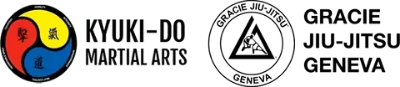What is represented by the characters within the Kyuki-Do emblem?
From the details in the image, provide a complete and detailed answer to the question.

The caption implies that the characters within the Kyuki-Do emblem symbolize the essence of martial arts discipline and spirit, which are core values in martial arts traditions and teachings.